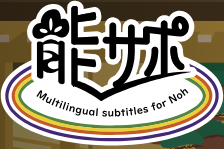What is the purpose of the service according to the banner?
Give a single word or phrase answer based on the content of the image.

Make Noh performances accessible